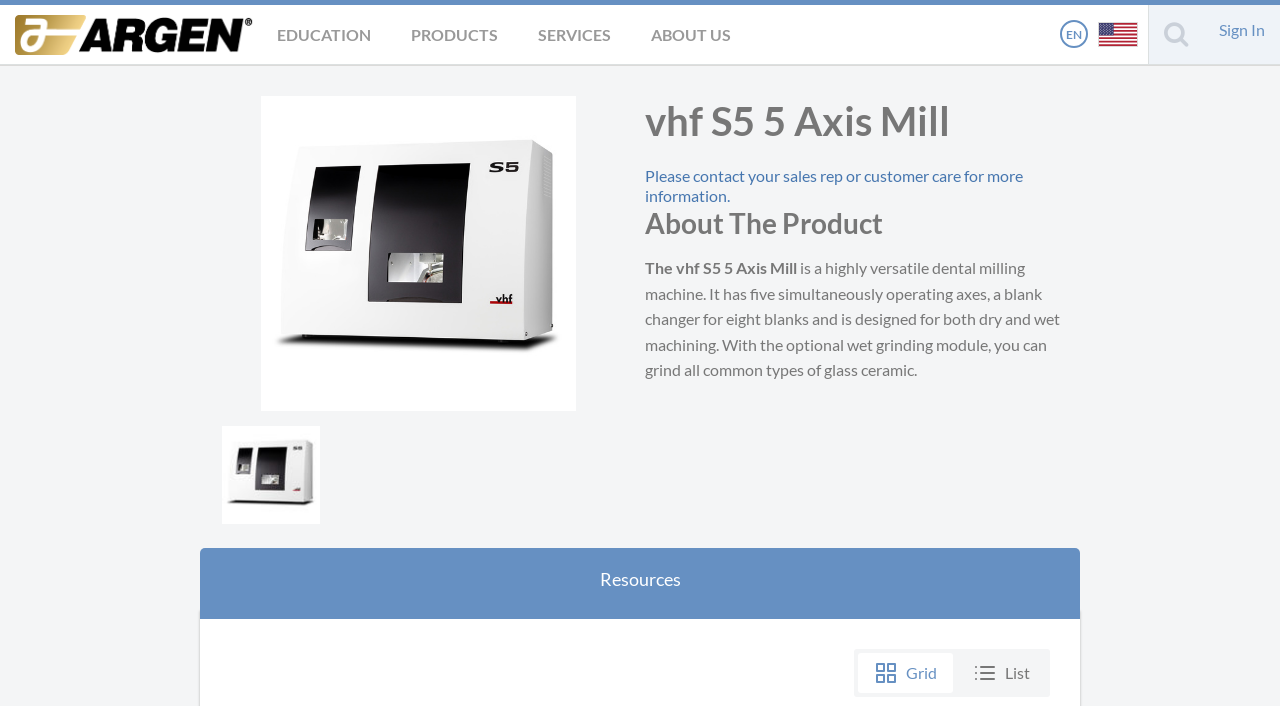Identify the webpage's primary heading and generate its text.

vhf S5 5 Axis Mill